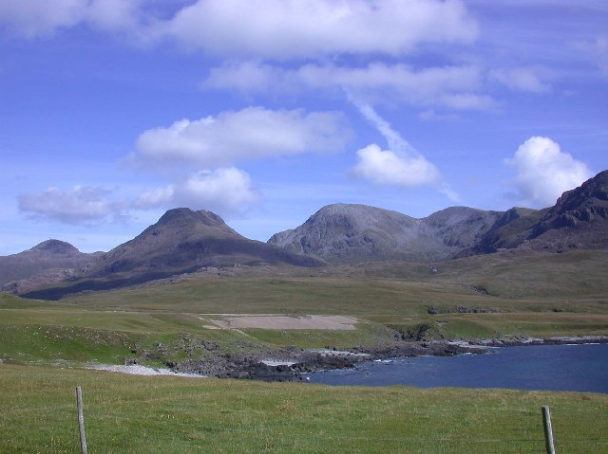What is the date when the image was taken?
Look at the image and respond with a one-word or short phrase answer.

August 14, 2005